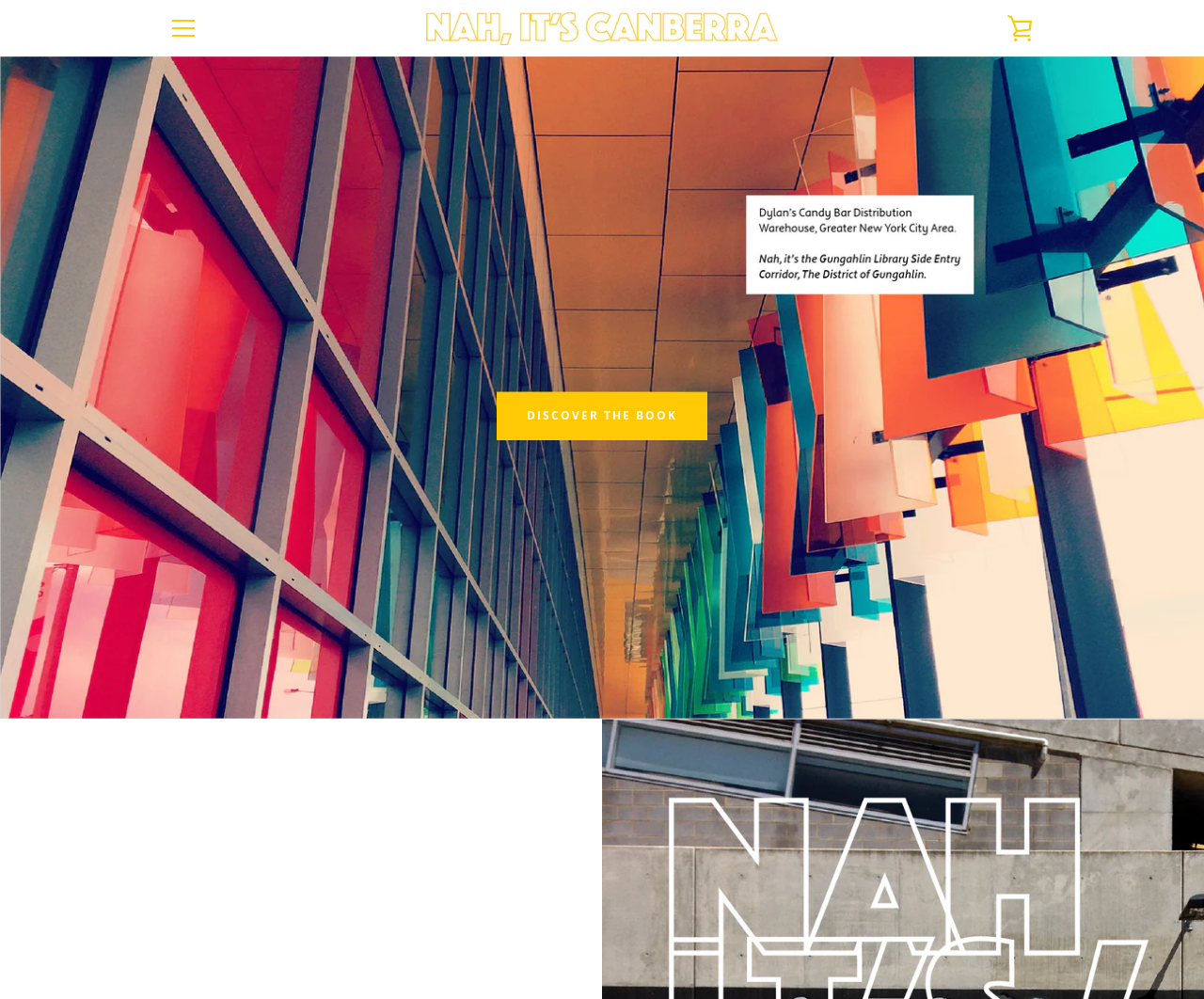Detail the various sections and features present on the webpage.

The webpage is about a book titled "Nah It's Canberra" which is a travel guide to Canberra, Australia's capital city. At the top left corner, there is a "Skip to content" link. Next to it, on the top right corner, there is a "MENU" button. Below the menu button, there is a large heading that reads "Nah, It's Canberra" in thick yellow-lined white font, which is also an image. 

On the top right corner, there is a "VIEW CART" link. The main content of the page is a slideshow region that takes up most of the page. Within the slideshow, there is a prominent link "DISCOVER THE BOOK" in the middle. Below this link, there are navigation buttons "SLIDE 2" and "SLIDE 3" to navigate through the slideshow. There are also three hidden links with the same text "DISCOVER THE BOOK" which are not visible.